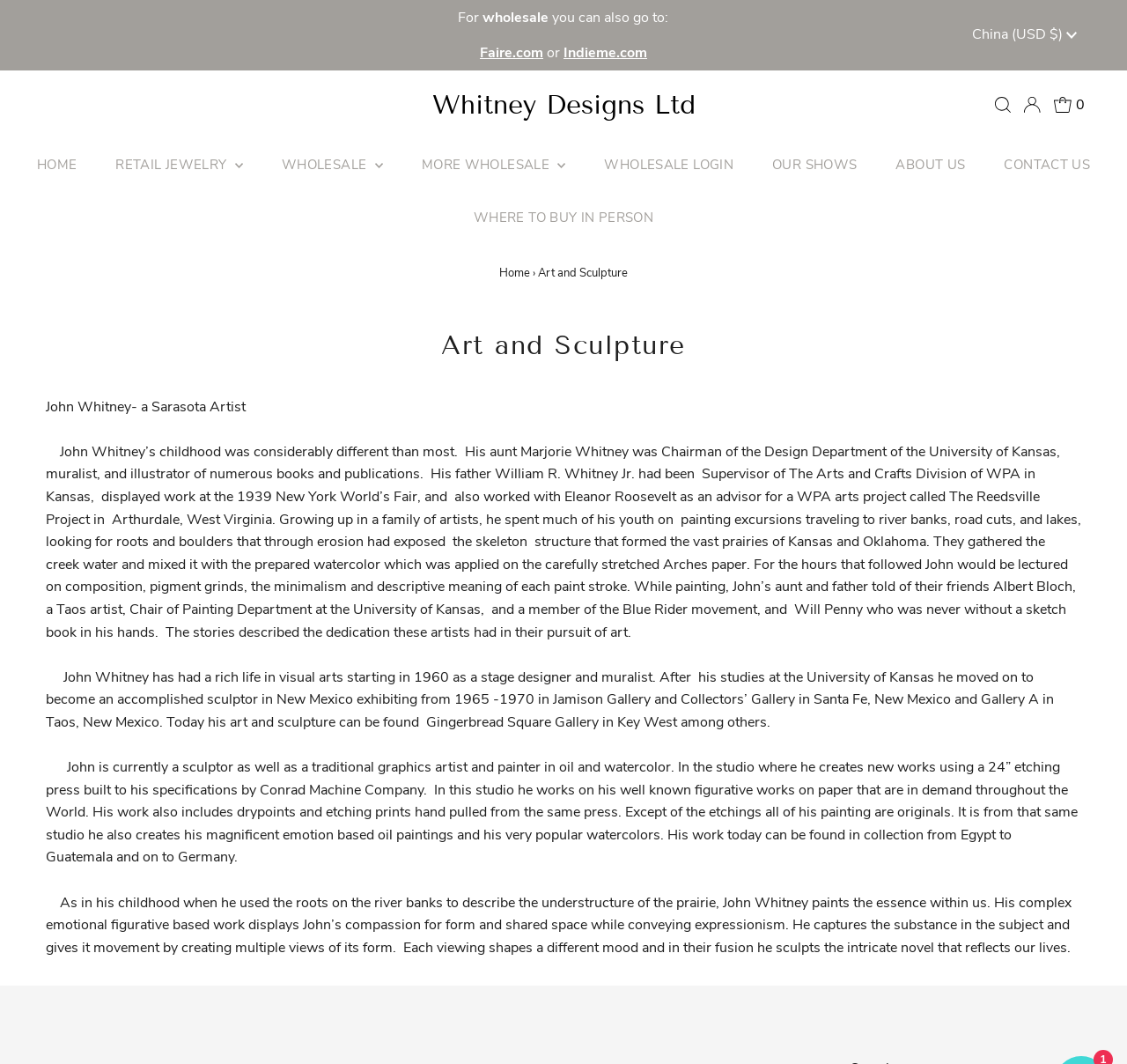What type of art does John Whitney create?
Answer the question with detailed information derived from the image.

The text mentions that John Whitney is a sculptor, as well as a traditional graphics artist and painter in oil and watercolor, and he also creates drypoints and etching prints.